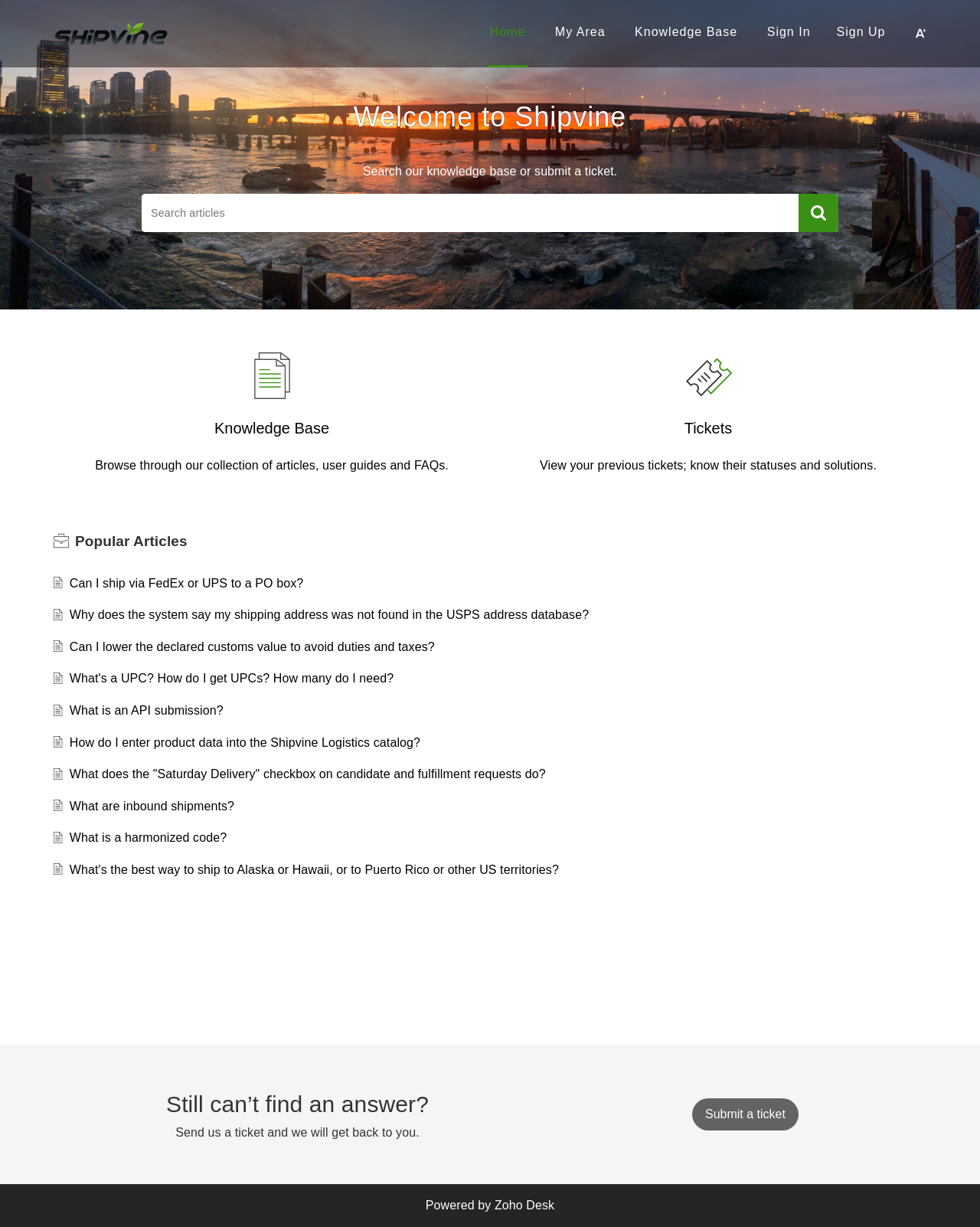Locate the bounding box coordinates of the clickable region to complete the following instruction: "Sign In."

[0.783, 0.021, 0.827, 0.031]